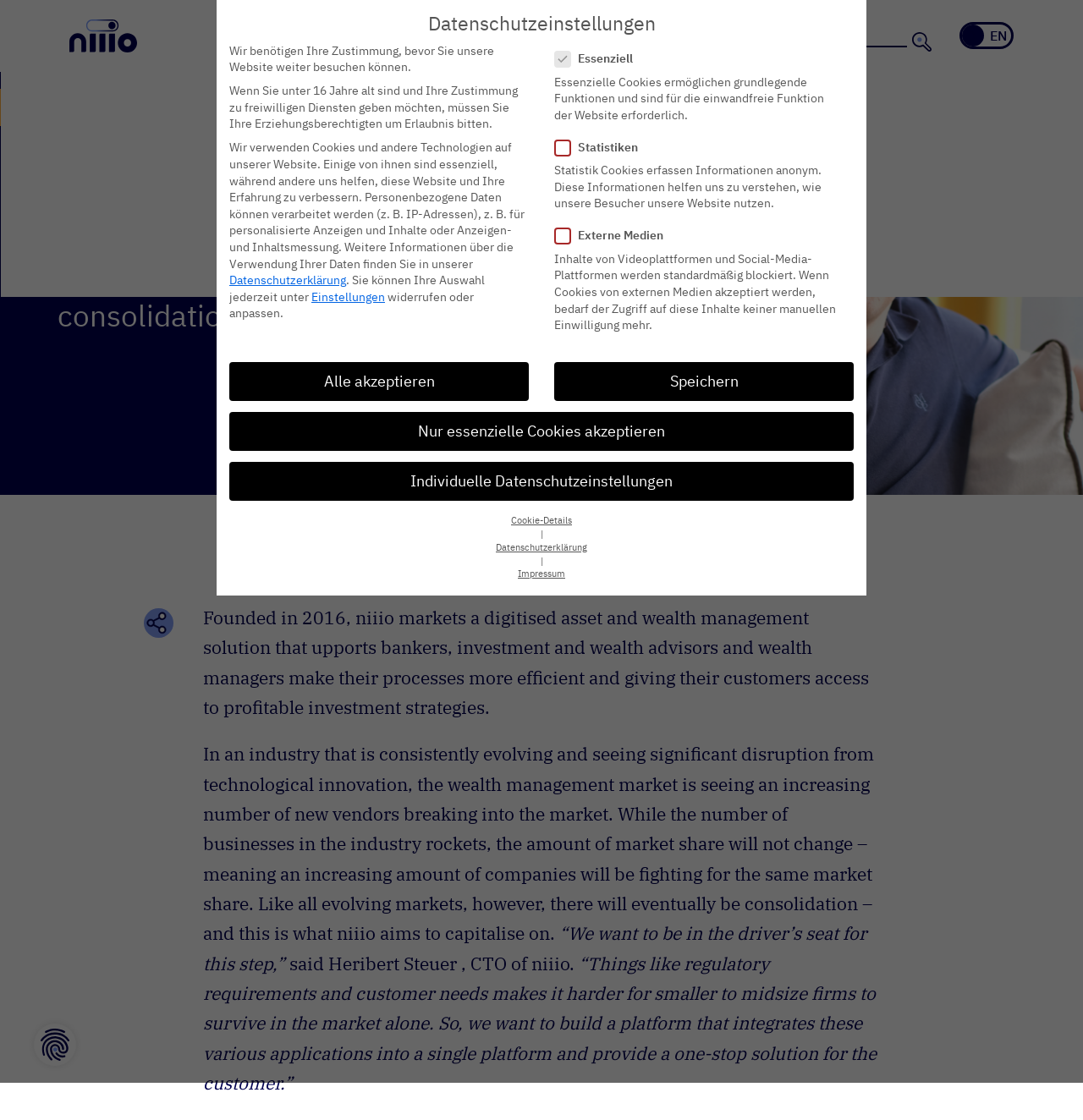Using a single word or phrase, answer the following question: 
What is the purpose of the platform?

To integrate applications